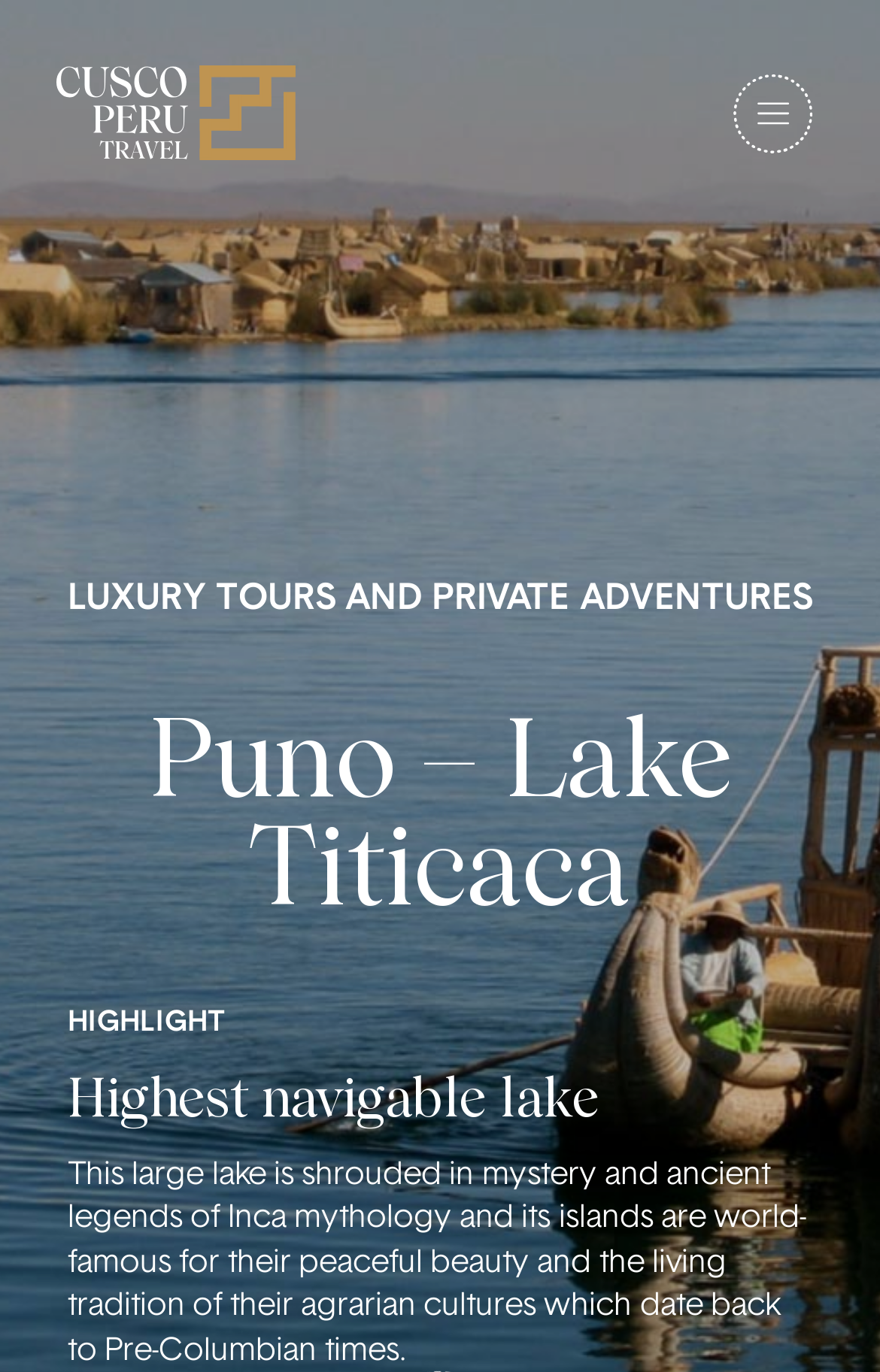Respond to the question below with a single word or phrase:
What is the theme of the tours offered?

Luxury